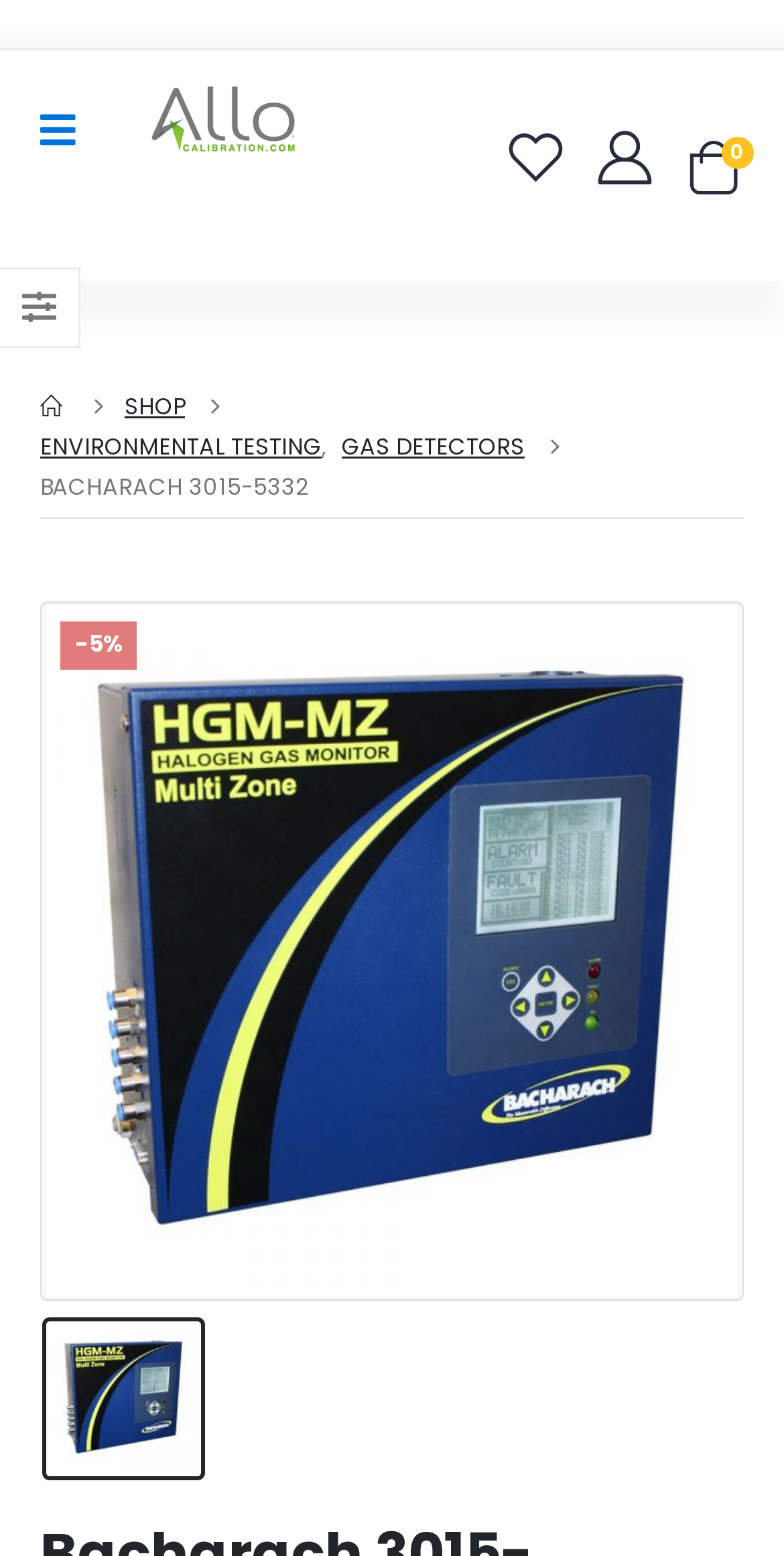Using the webpage screenshot and the element description FavoritesWishlist, determine the bounding box coordinates. Specify the coordinates in the format (top-left x, top-left y, bottom-right x, bottom-right y) with values ranging from 0 to 1.

[0.642, 0.083, 0.73, 0.118]